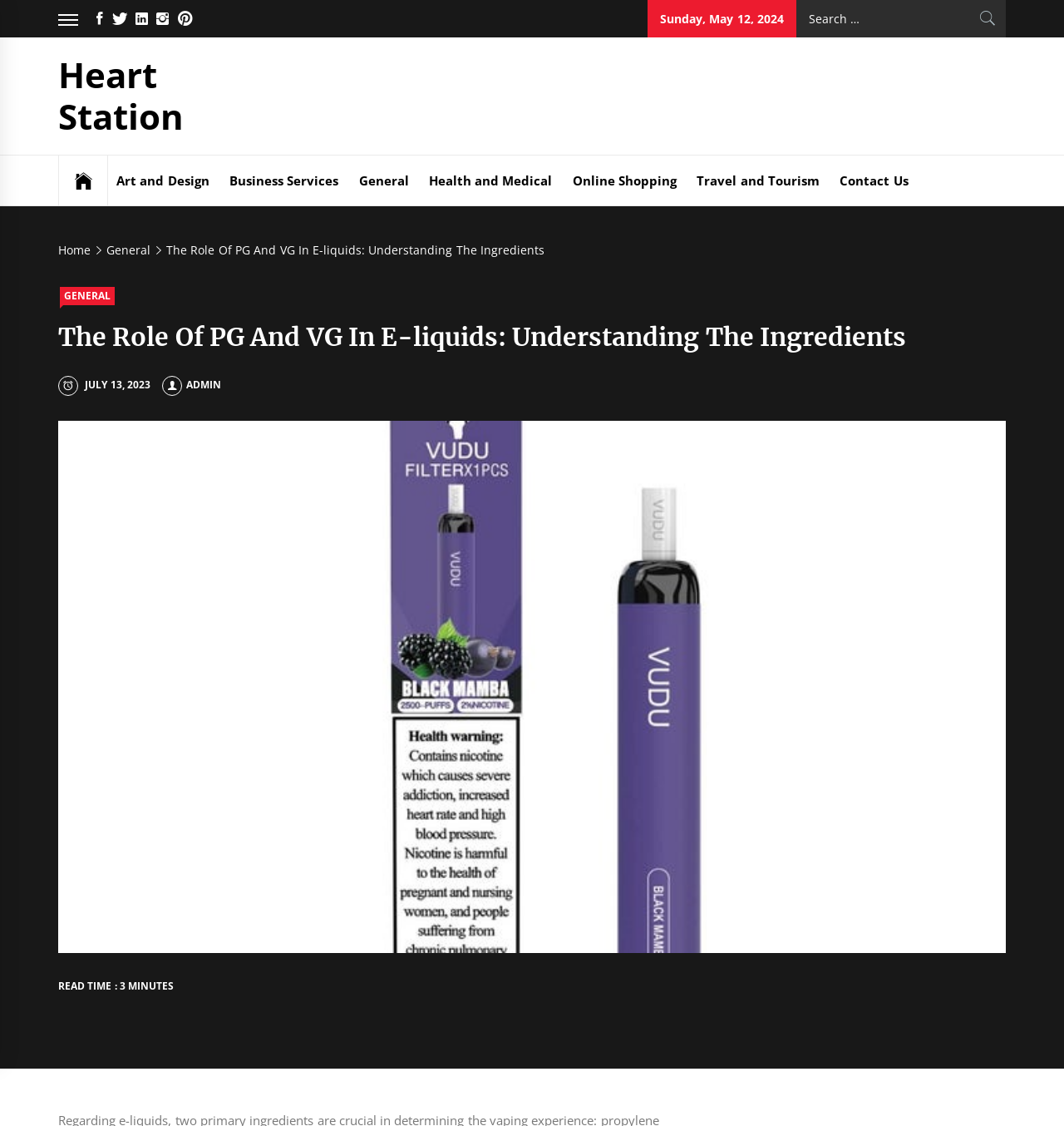Deliver a detailed narrative of the webpage's visual and textual elements.

The webpage is about "The Role Of PG And VG In E-liquids: Understanding The Ingredients" and is part of the Heart Station website. At the top left, there are social media links to Facebook, Twitter, LinkedIn, Instagram, and Pinterest. Next to these links, there is a date display showing "Sunday, May 12, 2024". 

On the top right, there is a search bar with a "Search" button. Below the search bar, there is a navigation menu with links to "Heart Station", "Art and Design", "Business Services", "General", "Health and Medical", "Online Shopping", "Travel and Tourism", and "Contact Us". 

Further down, there is a breadcrumbs navigation section showing the path "Home > General > The Role Of PG And VG In E-liquids: Understanding The Ingredients". Below this, there is a heading with the same title as the webpage. 

On the top right of the heading, there is a link showing the publication date "JULY 13, 2023" and the author "ADMIN". At the bottom of the page, there is a note indicating that the read time for the article is 3 minutes.